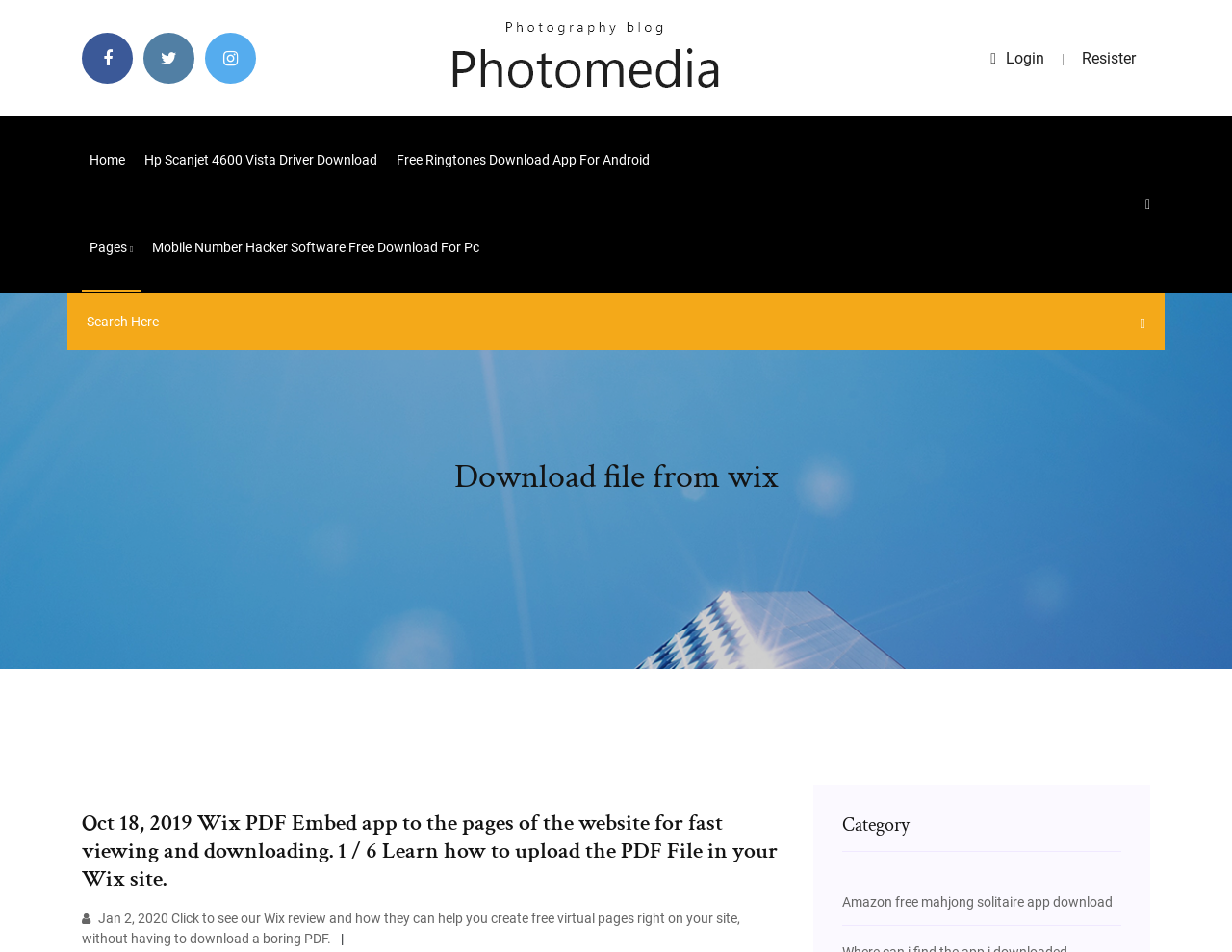Please identify the bounding box coordinates of where to click in order to follow the instruction: "Search for a file".

[0.07, 0.312, 0.918, 0.363]